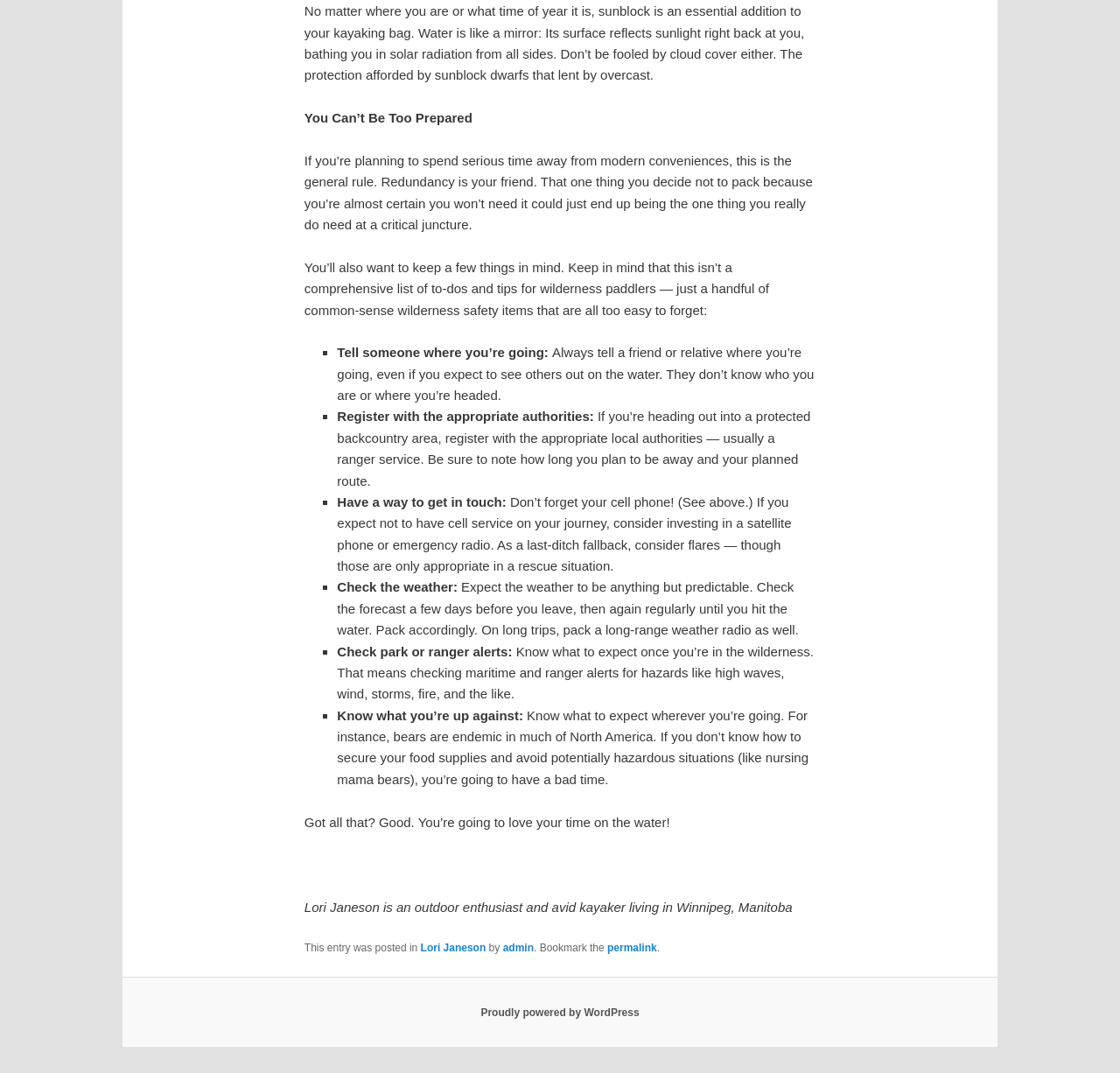What is the importance of sunblock in kayaking?
Please ensure your answer to the question is detailed and covers all necessary aspects.

According to the webpage, sunblock is an essential addition to a kayaking bag because water reflects sunlight, and even cloud cover does not provide sufficient protection.